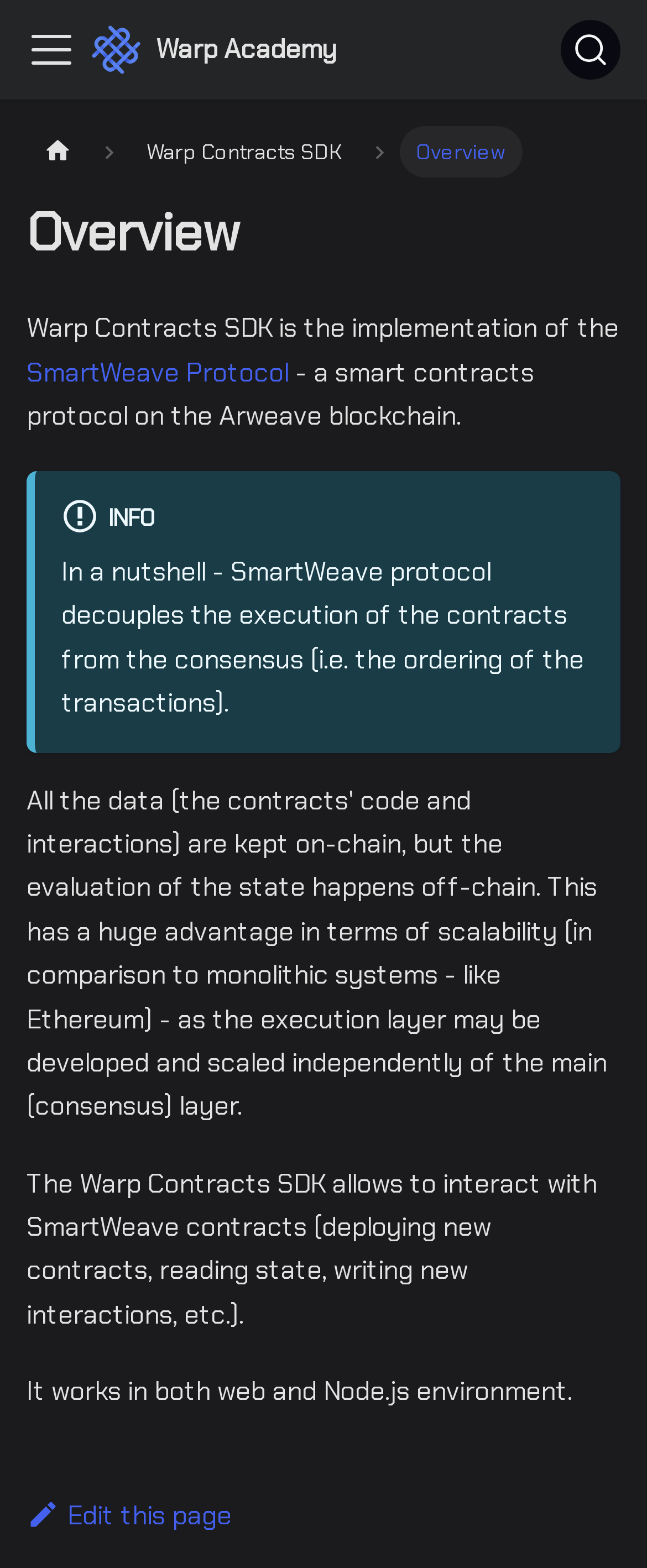Carefully examine the image and provide an in-depth answer to the question: What is the key feature of the SmartWeave protocol?

I found the answer by reading the text description of the SmartWeave protocol, which says 'In a nutshell - SmartWeave protocol decouples the execution of the contracts from the consensus...'.